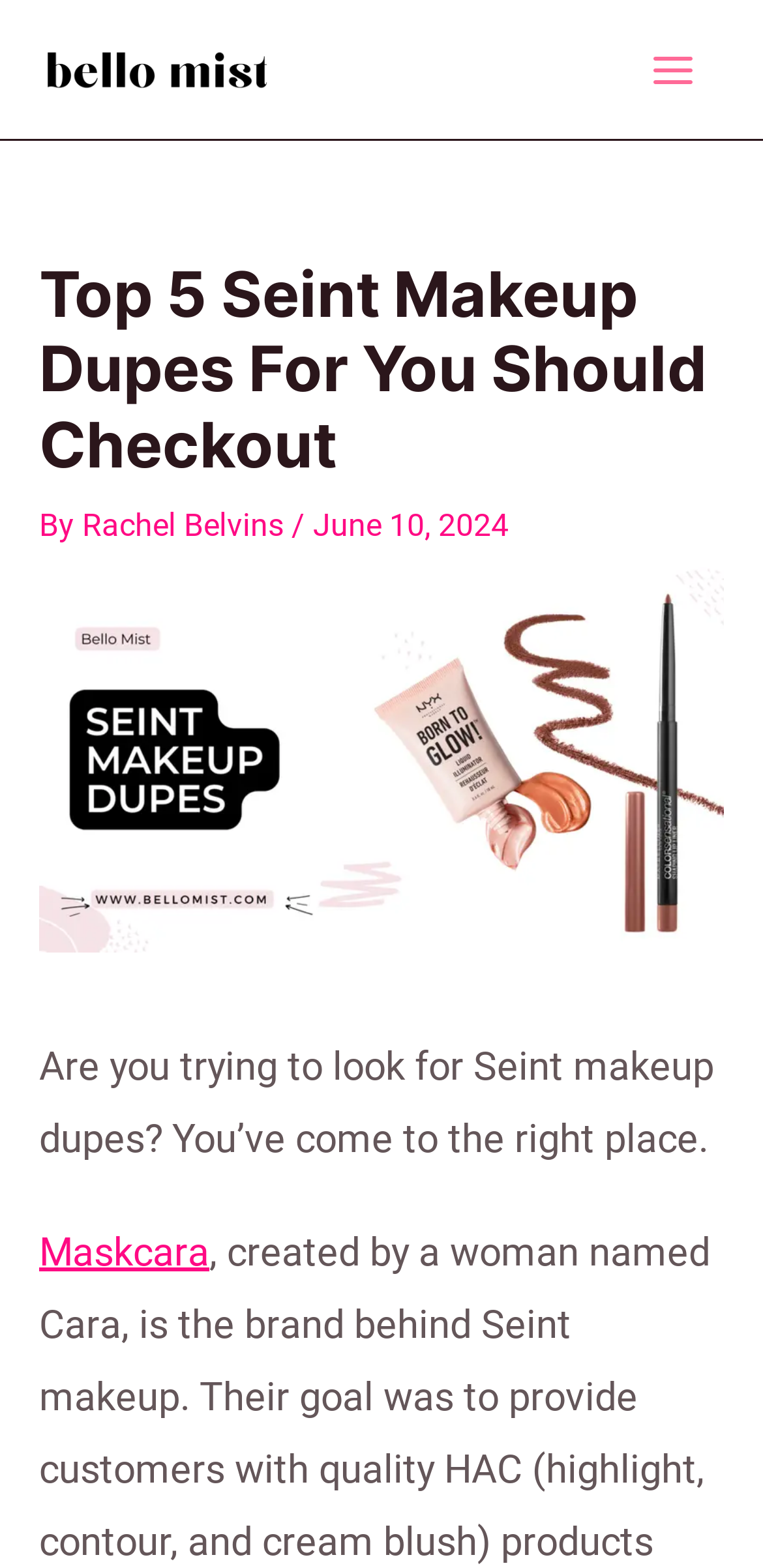Examine the image and give a thorough answer to the following question:
When was the article published?

The publication date of the article is mentioned below the main heading, and it is a static text with the date 'June 10, 2024'.